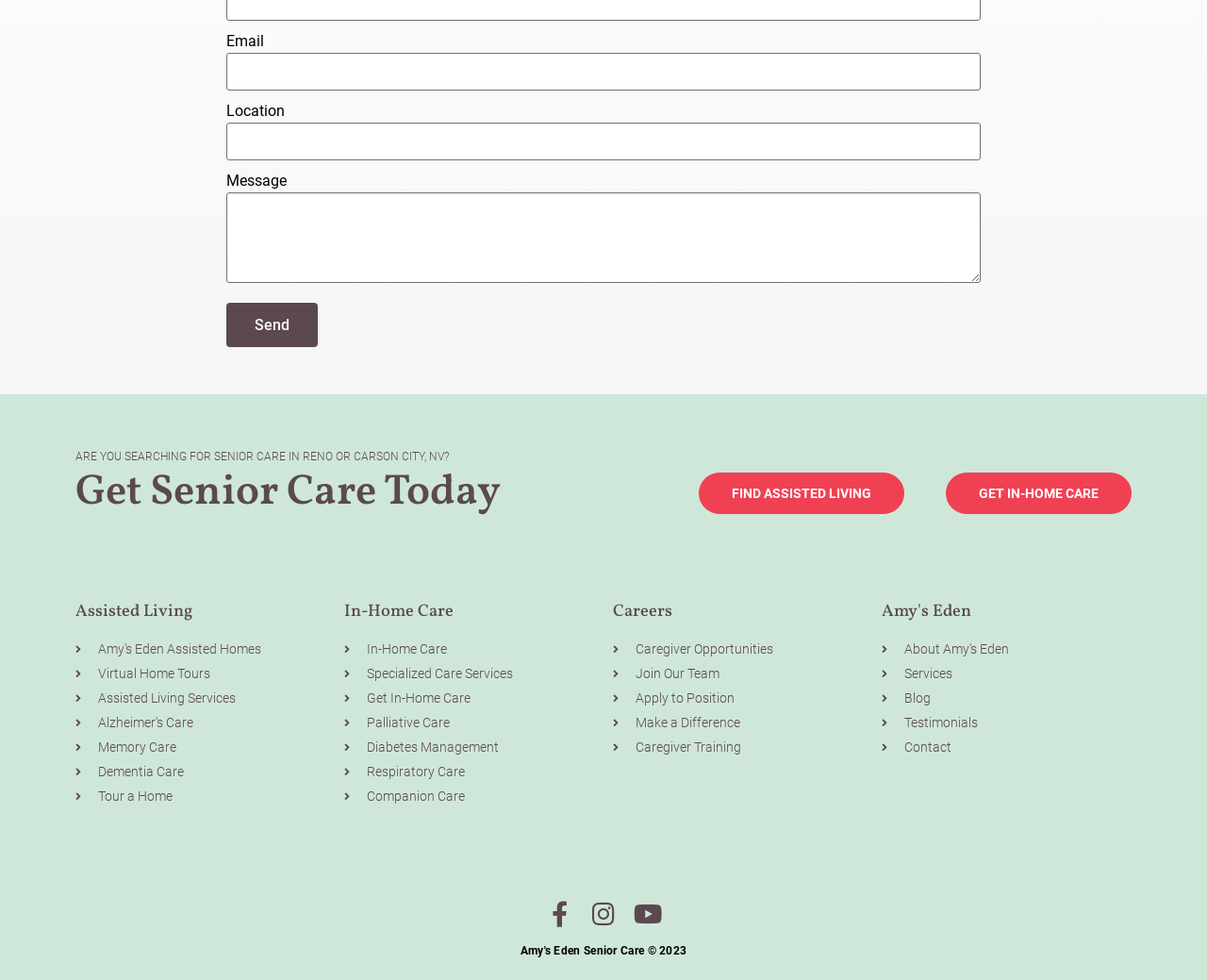Please identify the bounding box coordinates of the region to click in order to complete the task: "Enter email". The coordinates must be four float numbers between 0 and 1, specified as [left, top, right, bottom].

[0.188, 0.054, 0.812, 0.093]